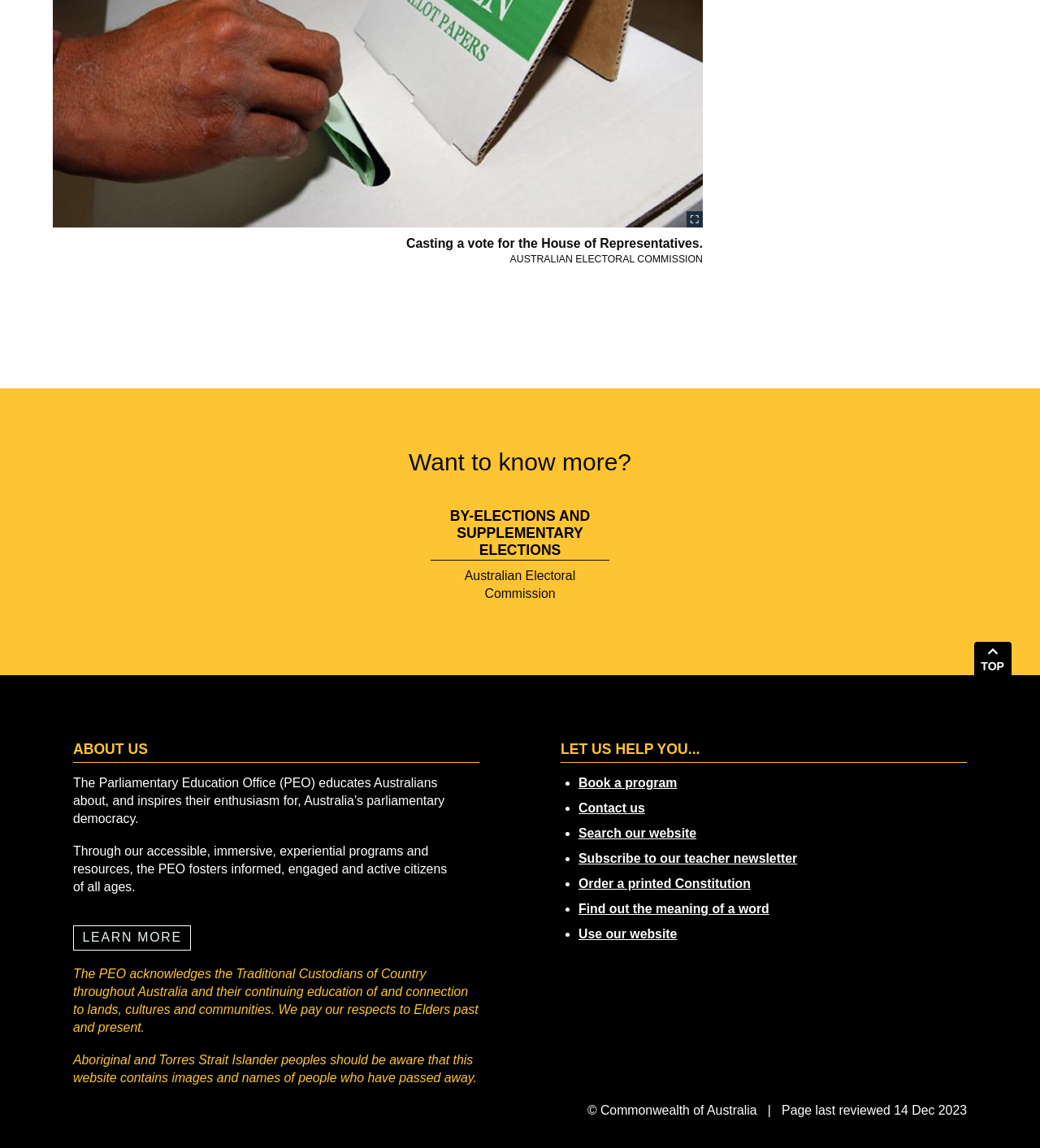Bounding box coordinates are specified in the format (top-left x, top-left y, bottom-right x, bottom-right y). All values are floating point numbers bounded between 0 and 1. Please provide the bounding box coordinate of the region this sentence describes: Book a program

[0.556, 0.676, 0.651, 0.688]